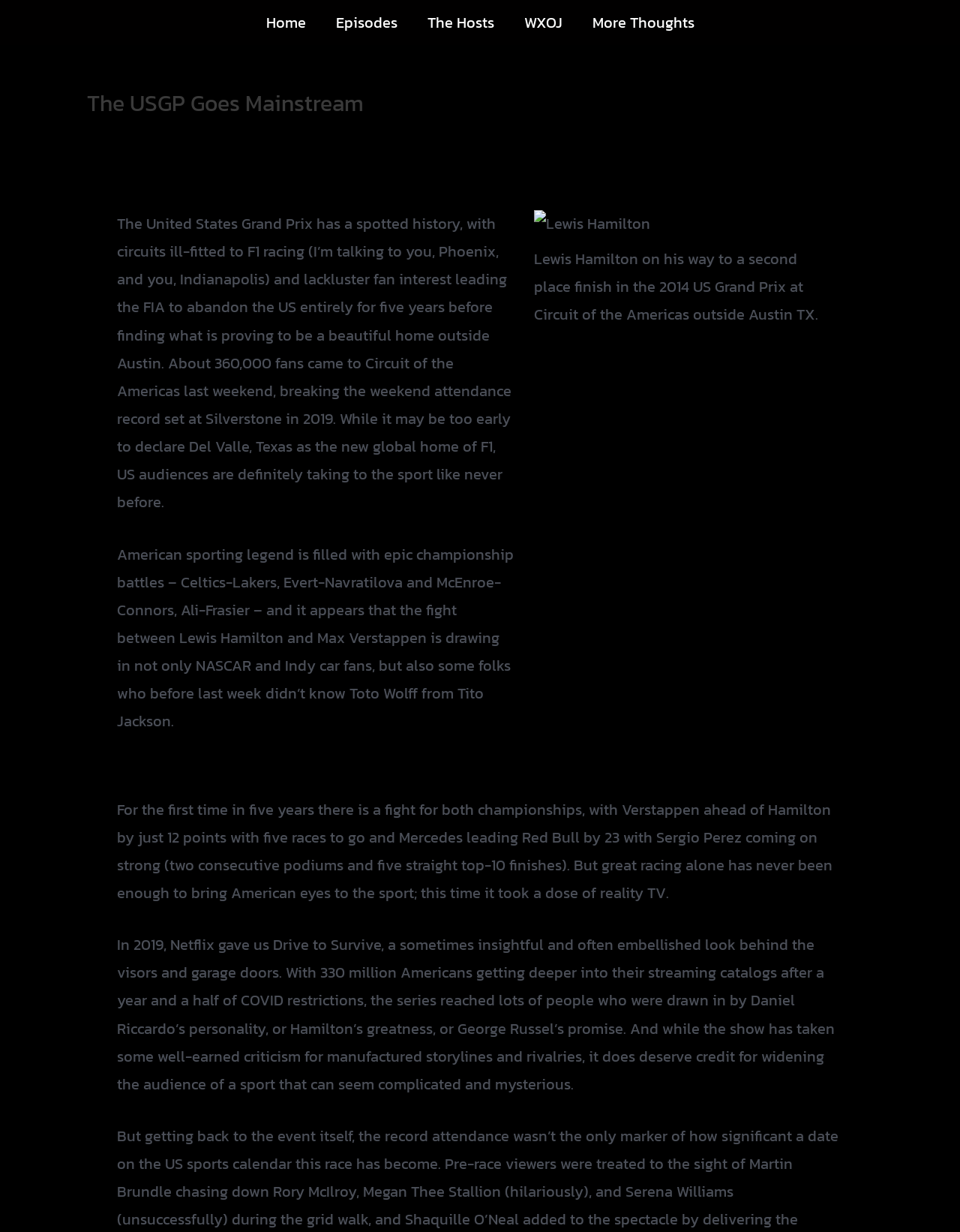Please identify the bounding box coordinates of the element on the webpage that should be clicked to follow this instruction: "Click on the Leave a Comment link". The bounding box coordinates should be given as four float numbers between 0 and 1, formatted as [left, top, right, bottom].

[0.091, 0.104, 0.218, 0.122]